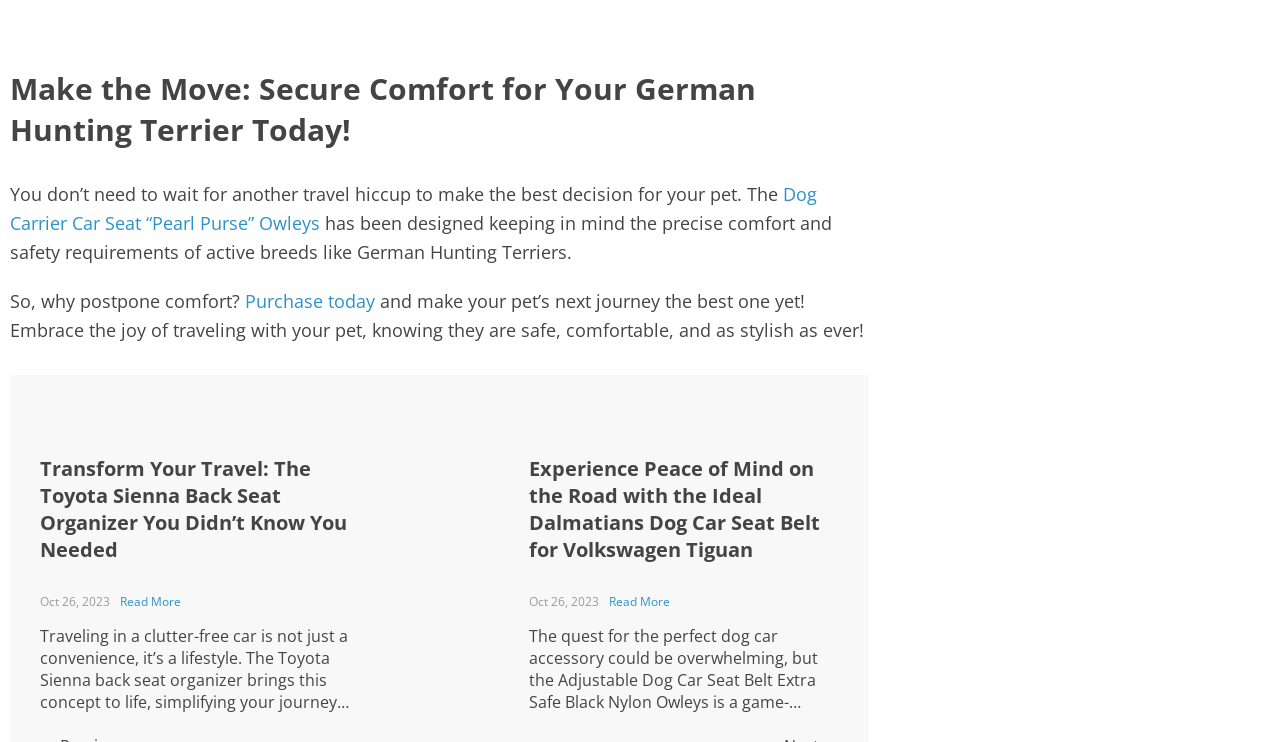What is the brand of the car mentioned in the third section?
Kindly offer a detailed explanation using the data available in the image.

The third section has a heading 'Experience Peace of Mind on the Road with the Ideal Dalmatians Dog Car Seat Belt for Volkswagen Tiguan' which mentions Volkswagen Tiguan, so the brand of the car is Volkswagen.